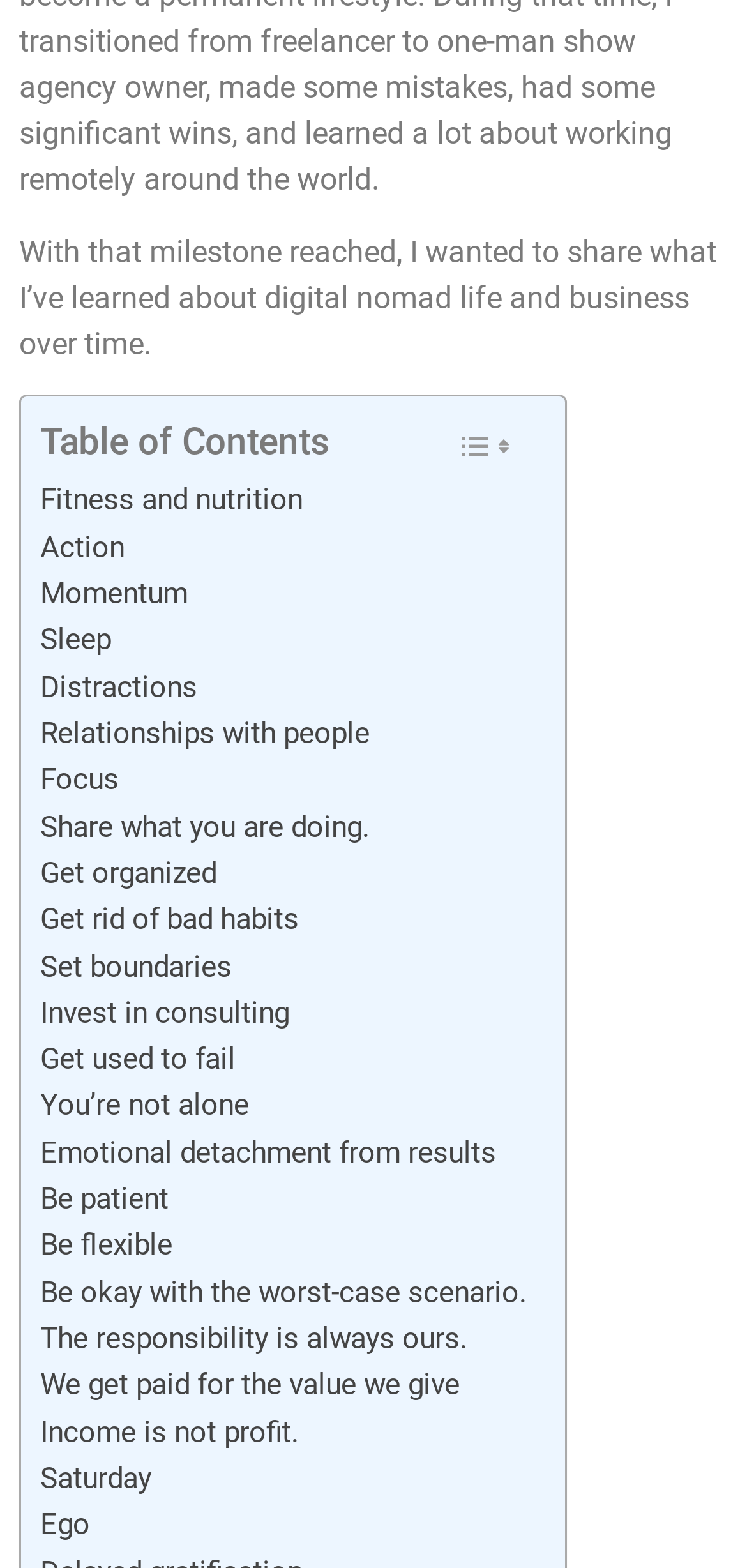Provide the bounding box coordinates of the HTML element this sentence describes: "Share what you are doing.". The bounding box coordinates consist of four float numbers between 0 and 1, i.e., [left, top, right, bottom].

[0.054, 0.513, 0.495, 0.542]